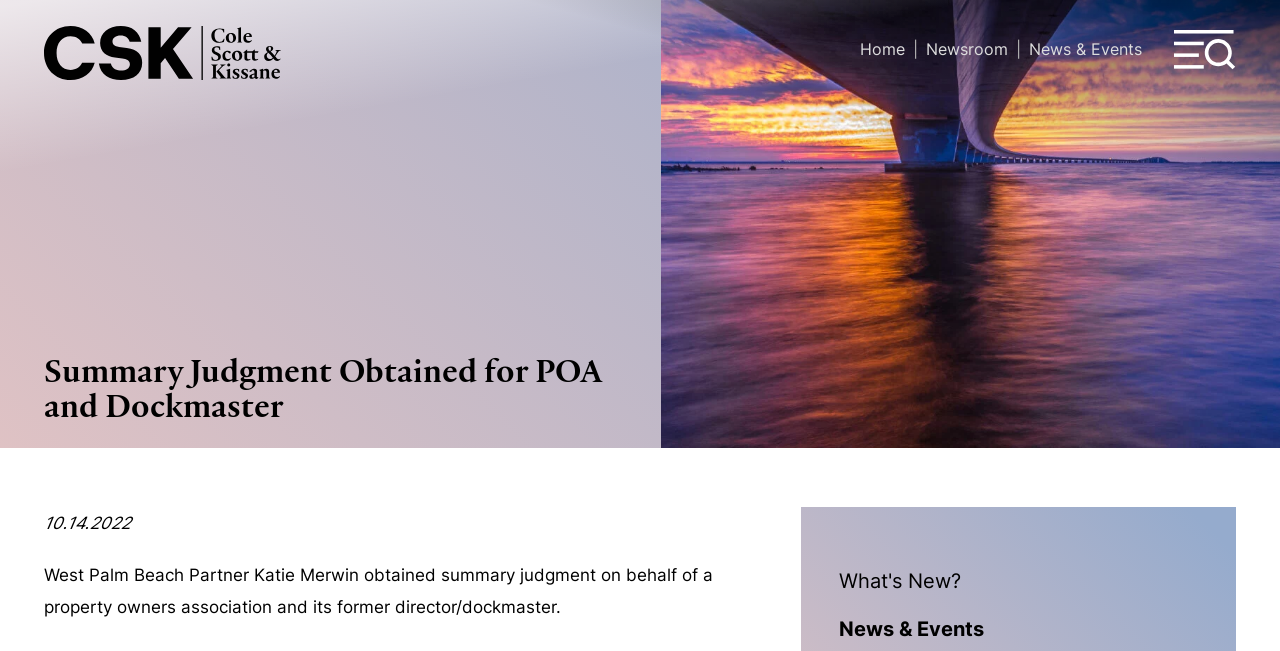Provide an in-depth caption for the elements present on the webpage.

The webpage appears to be a news article or press release from the law firm Cole, Scott & Kissane, P.A. At the top left, there is a logo of the law firm, which is also a link to the firm's homepage. Next to the logo, there is a link to the main content of the page.

On the top right, there is a main menu with links to different sections of the website, including "Home", "Newsroom", and "News & Events". There is also a button to toggle the main navigation menu, which is represented by a menu icon.

Below the top navigation, there is a heading that reads "Summary Judgment Obtained for POA and Dockmaster". This heading is followed by a brief summary of the news article, which describes a legal victory achieved by one of the firm's partners, Katie Merwin. The summary is accompanied by a timestamp, indicating that the article was published on October 14, 2022.

At the bottom of the page, there are additional links to related news articles or sections, including "What's New?" and another link to "News & Events". There is also a "Jump to Page" link, which allows users to navigate to a specific section of the page.